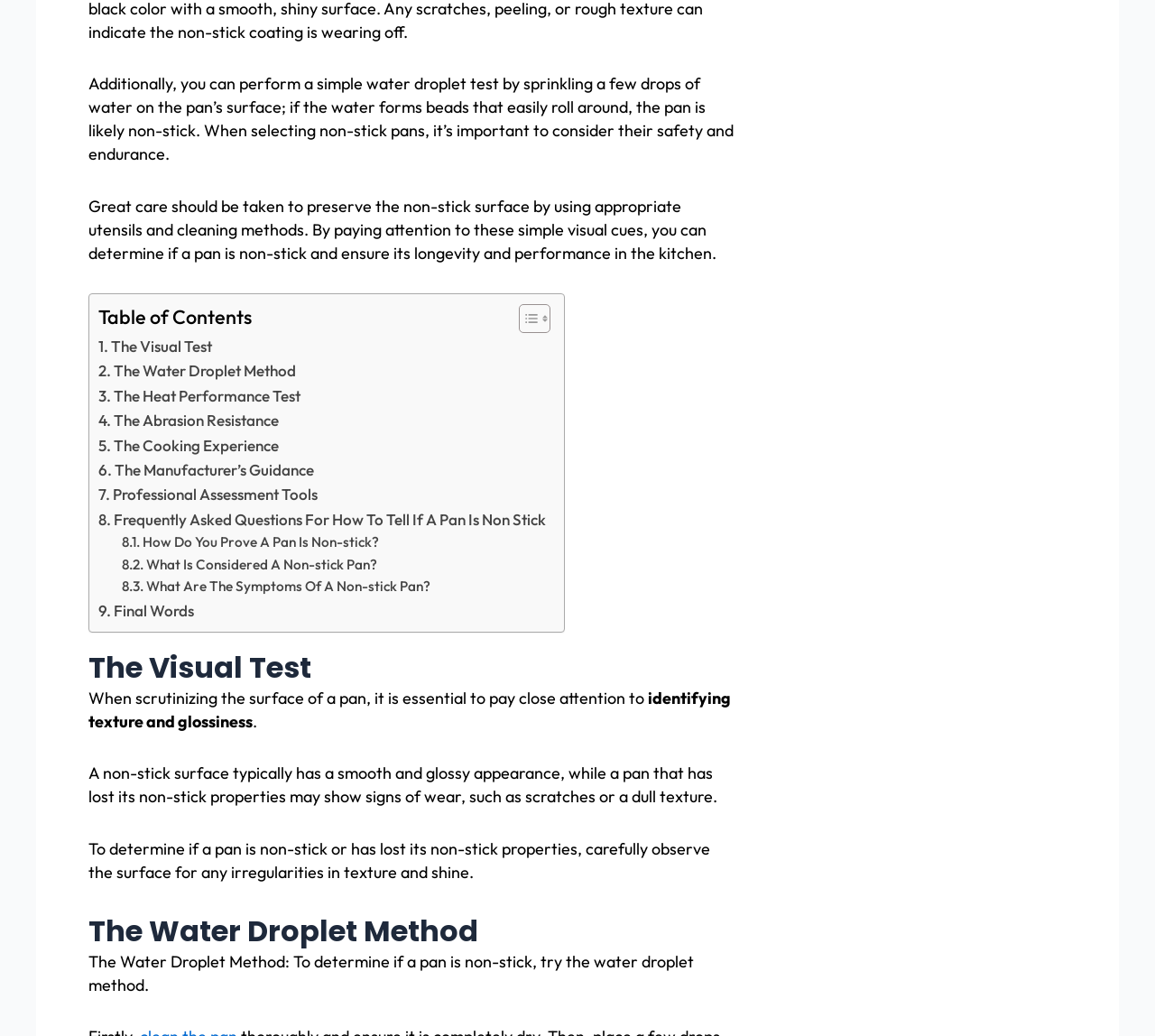Please determine the bounding box coordinates of the element to click in order to execute the following instruction: "Explore 'Final Words'". The coordinates should be four float numbers between 0 and 1, specified as [left, top, right, bottom].

[0.085, 0.577, 0.168, 0.601]